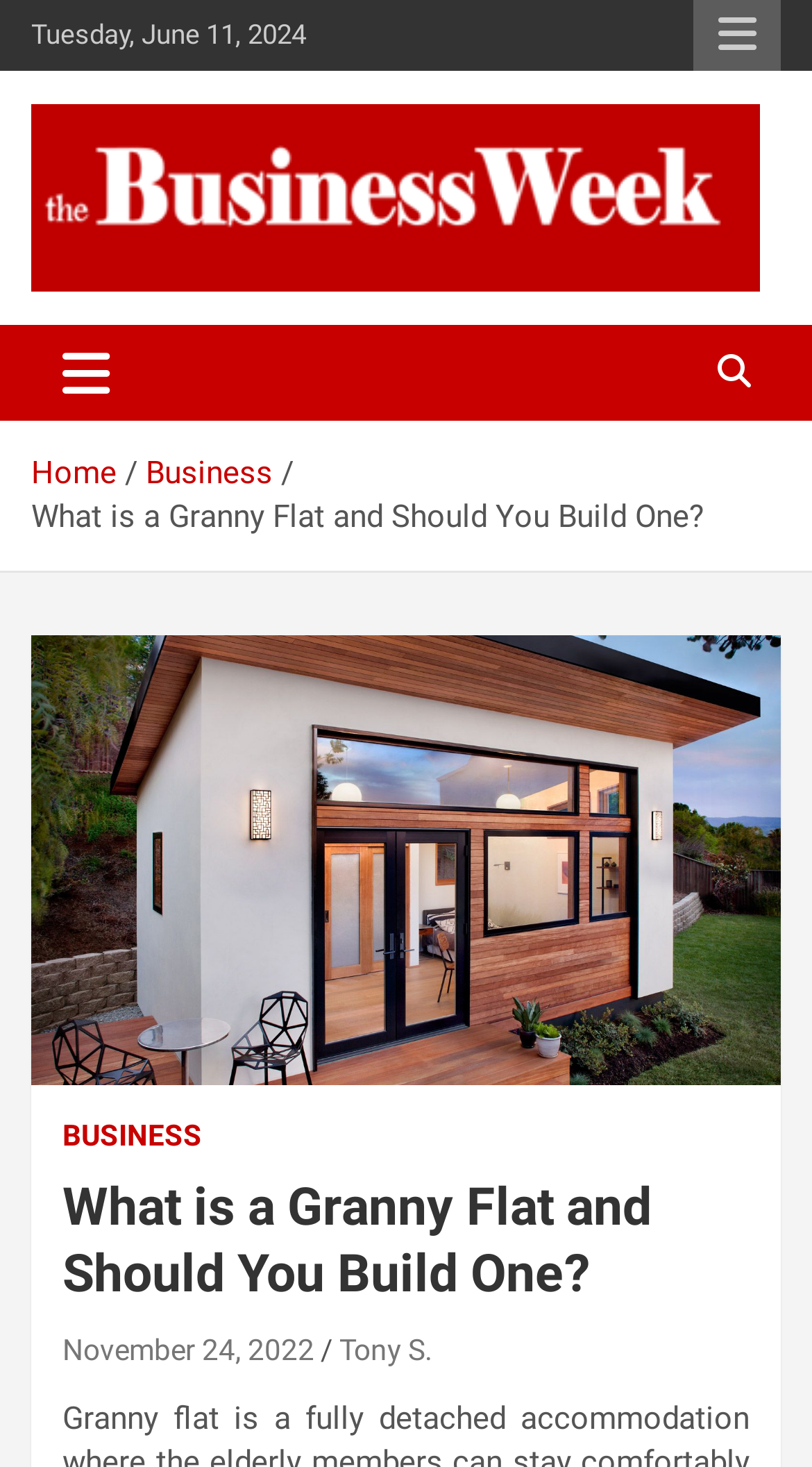Identify the text that serves as the heading for the webpage and generate it.

What is a Granny Flat and Should You Build One?